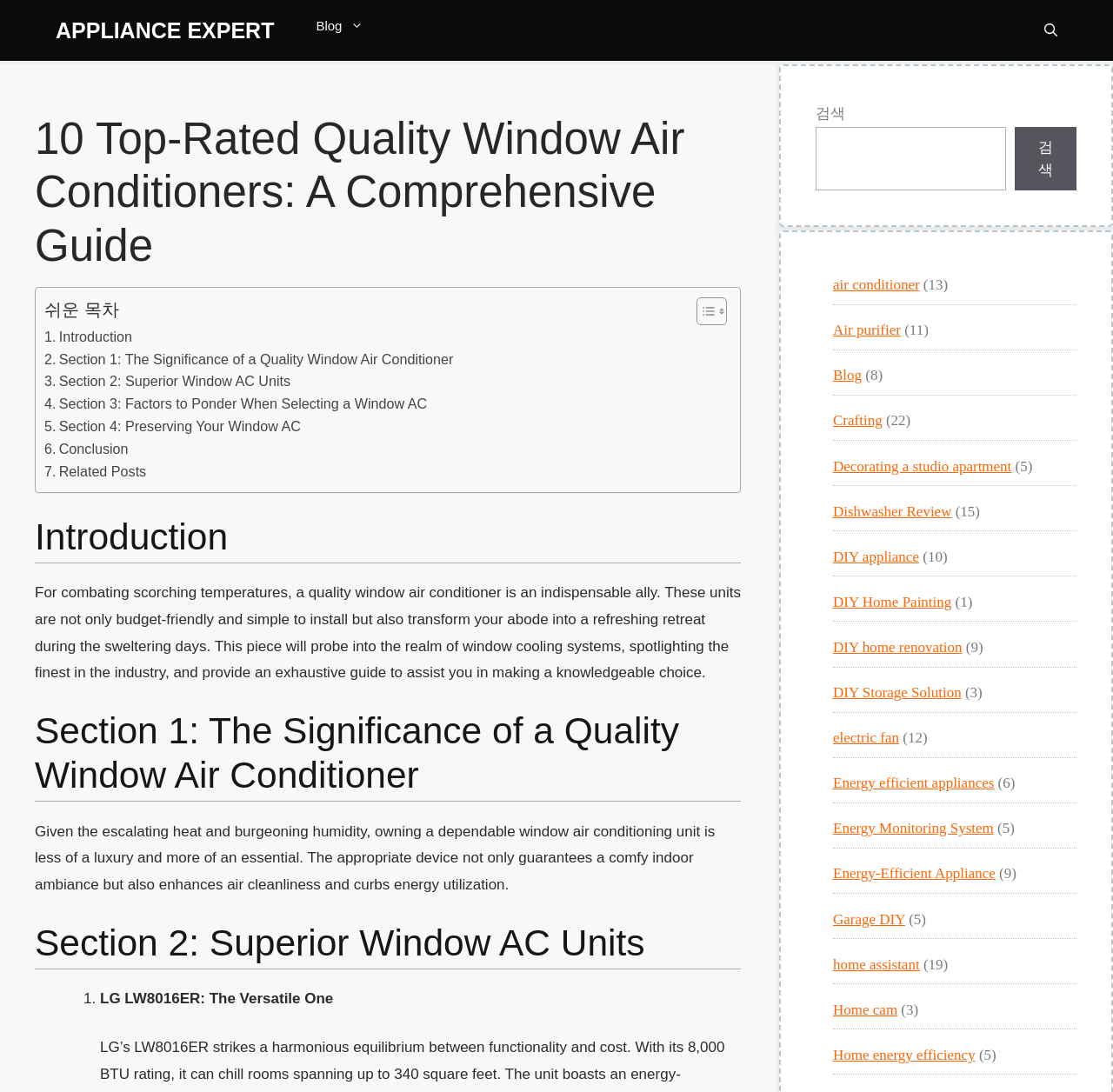Determine the bounding box coordinates (top-left x, top-left y, bottom-right x, bottom-right y) of the UI element described in the following text: Introduction

[0.04, 0.298, 0.119, 0.319]